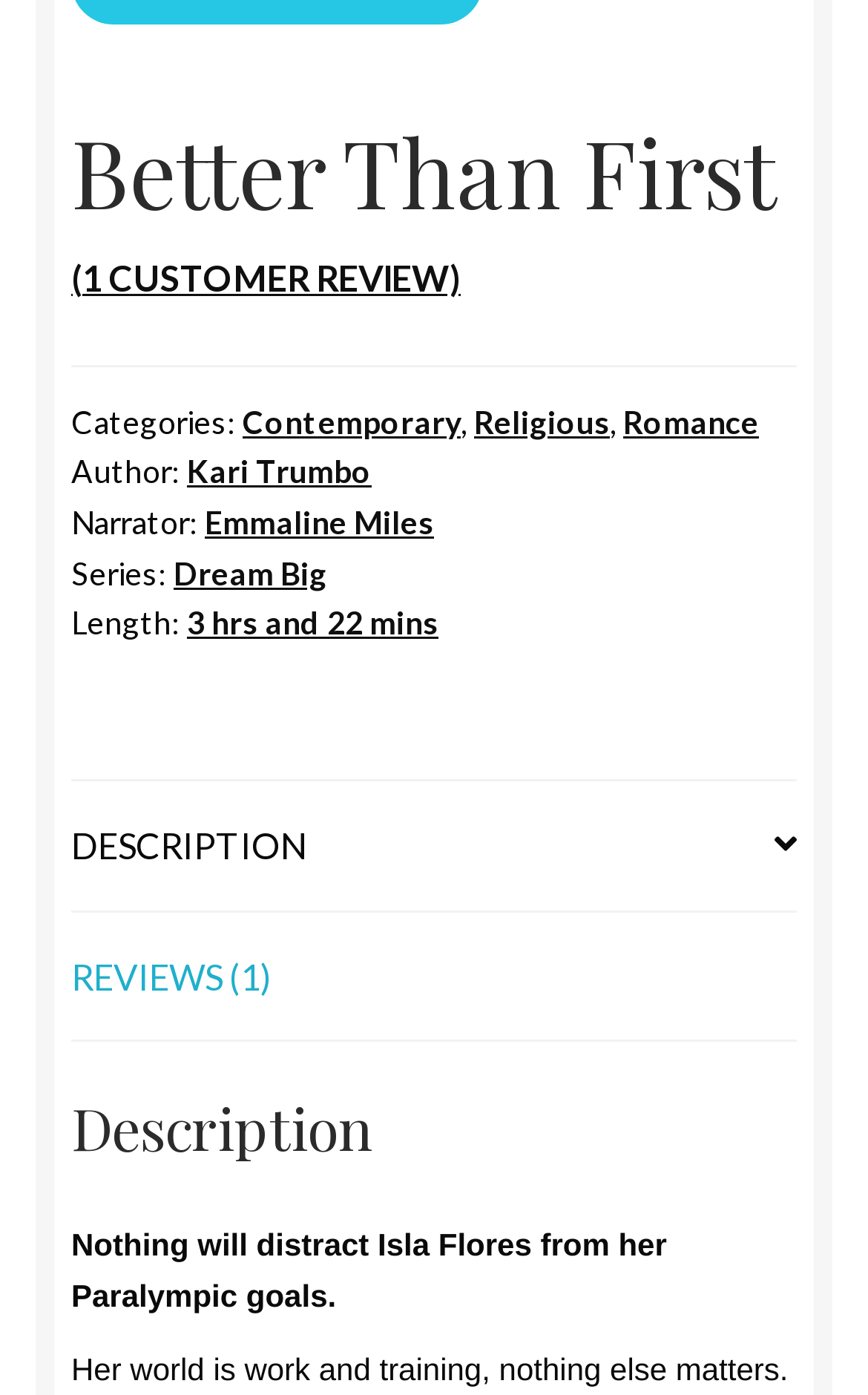What is the length of the audiobook?
Using the picture, provide a one-word or short phrase answer.

3 hrs and 22 mins